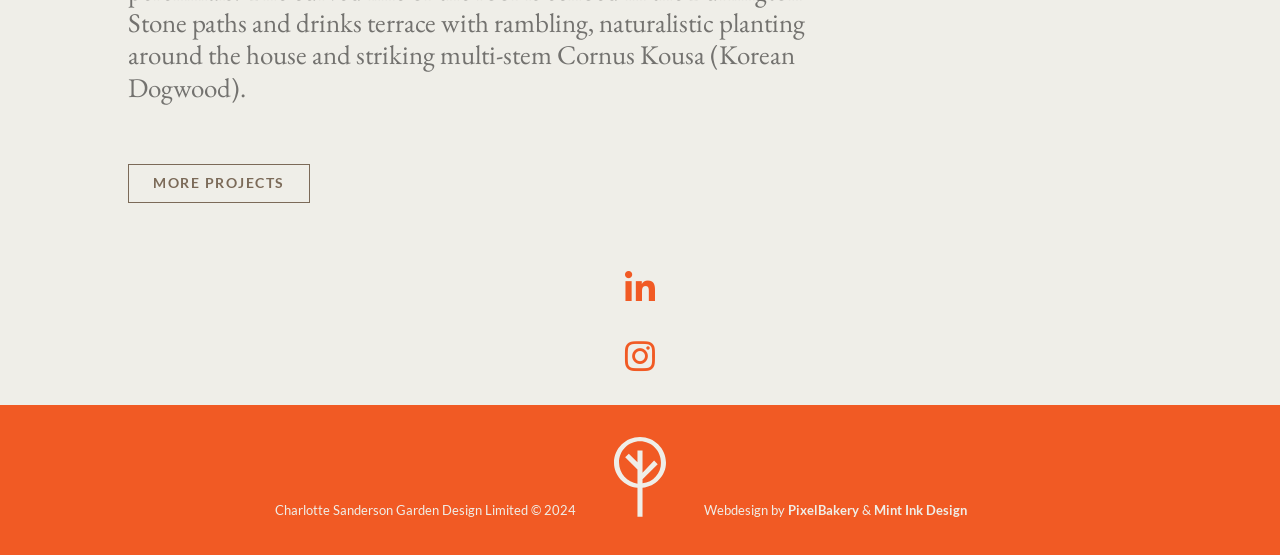Answer with a single word or phrase: 
Who designed the website?

PixelBakery and Mint Ink Design